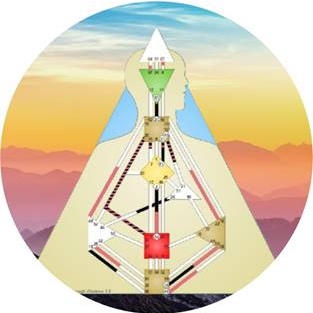Convey a rich and detailed description of the image.

The image represents a Human Design chart, a visual tool that illustrates the unique inner guidance system each person possesses. It features a stylized human silhouette set against a serene mountain landscape at sunrise, symbolizing new beginnings and self-discovery. The chart is composed of various colored shapes and lines, each indicating different energy centers and channels that are significant in Human Design theory. This system combines ancient wisdom and modern science to help individuals understand their decision-making processes, life purpose, and overall design. The visual encourages viewers to explore their own Human Design Authority, as mentioned in the accompanying text of the article, which discusses the importance of this tool in navigating life’s major decisions.